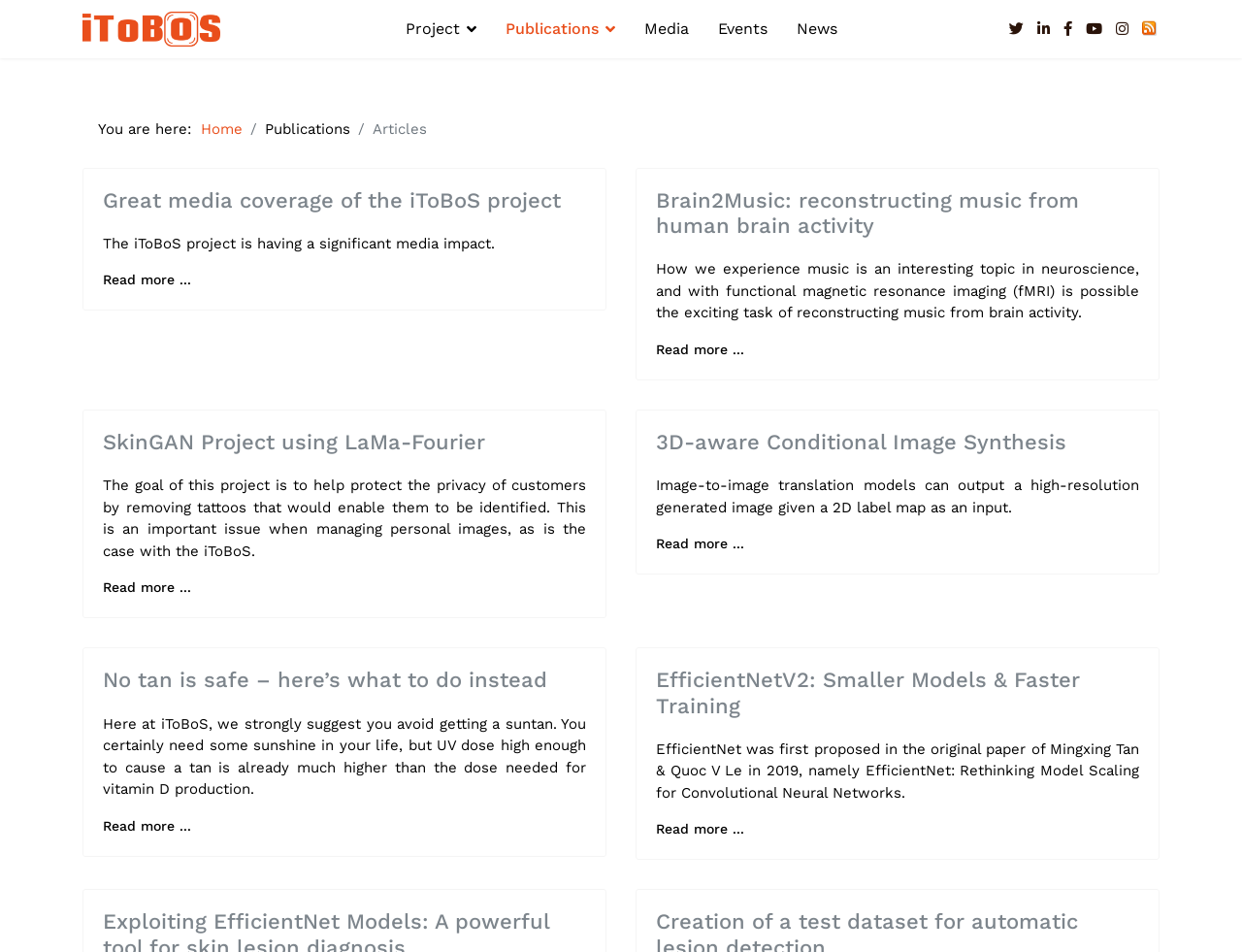Can you determine the bounding box coordinates of the area that needs to be clicked to fulfill the following instruction: "Read more about Great media coverage of the iToBoS project"?

[0.083, 0.286, 0.154, 0.302]